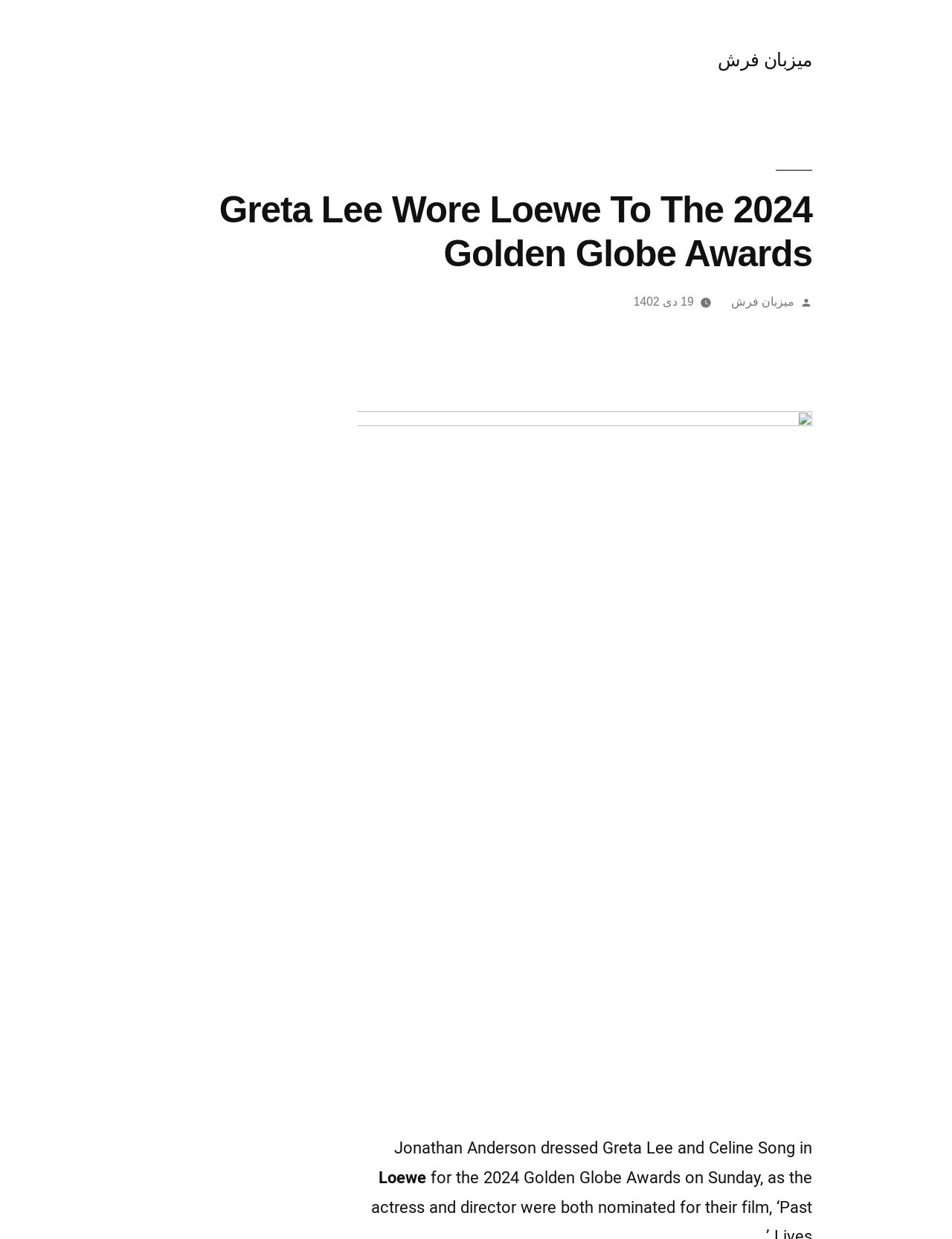Please determine the main heading text of this webpage.

Greta Lee Wore Loewe To The 2024 Golden Globe Awards